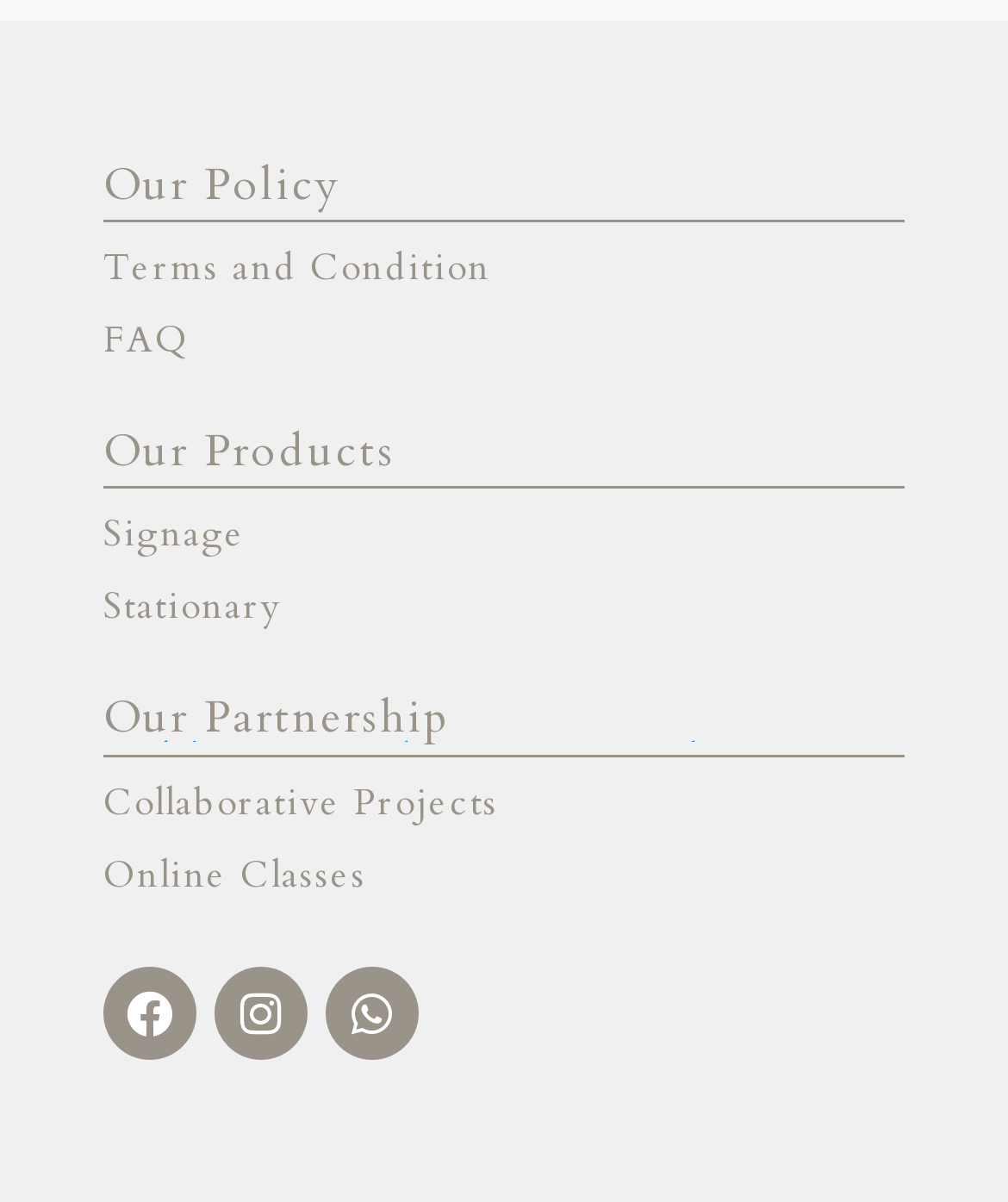Could you indicate the bounding box coordinates of the region to click in order to complete this instruction: "View Signage products".

[0.103, 0.416, 0.897, 0.476]